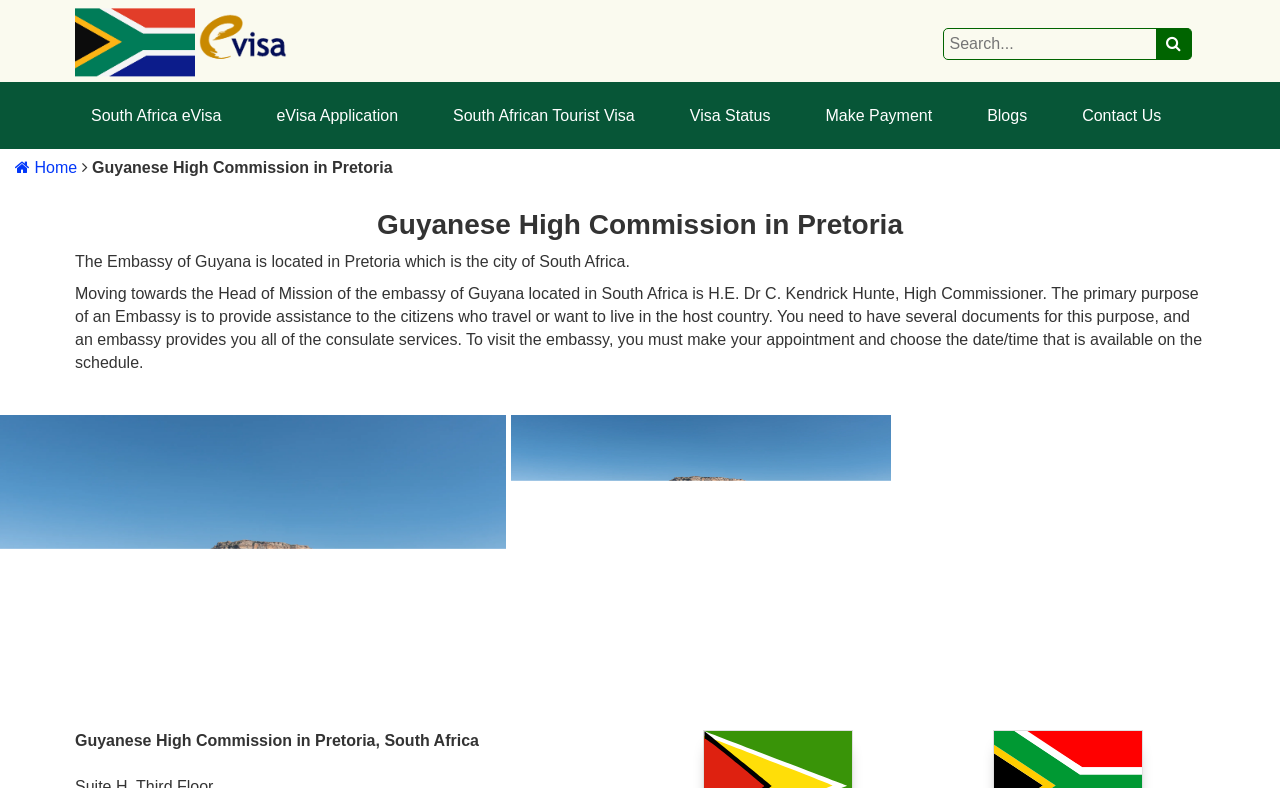How many images are on the webpage?
Please look at the screenshot and answer in one word or a short phrase.

4